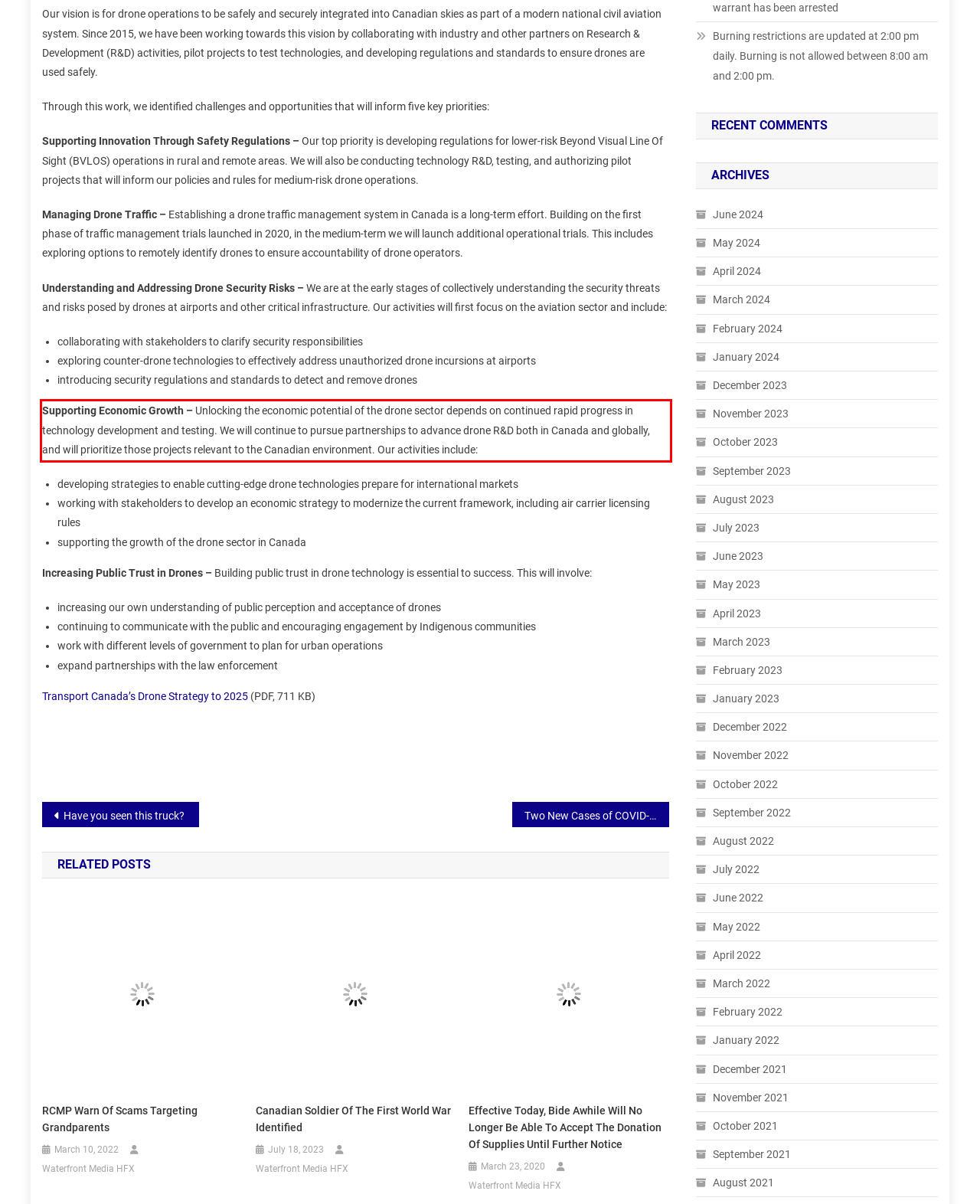Locate the red bounding box in the provided webpage screenshot and use OCR to determine the text content inside it.

Supporting Economic Growth – Unlocking the economic potential of the drone sector depends on continued rapid progress in technology development and testing. We will continue to pursue partnerships to advance drone R&D both in Canada and globally, and will prioritize those projects relevant to the Canadian environment. Our activities include: